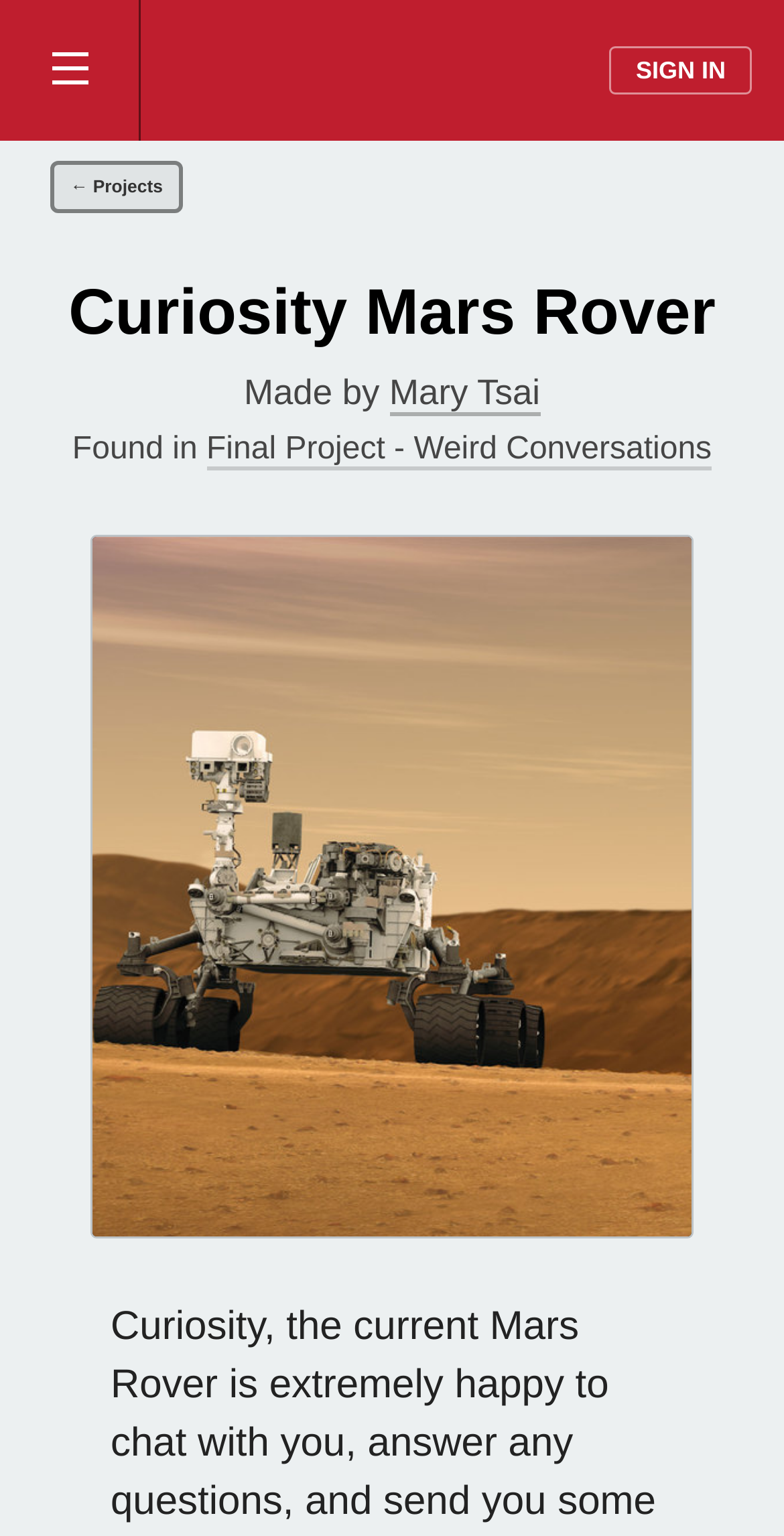Identify the bounding box for the described UI element. Provide the coordinates in (top-left x, top-left y, bottom-right x, bottom-right y) format with values ranging from 0 to 1: Menu

[0.0, 0.0, 0.179, 0.092]